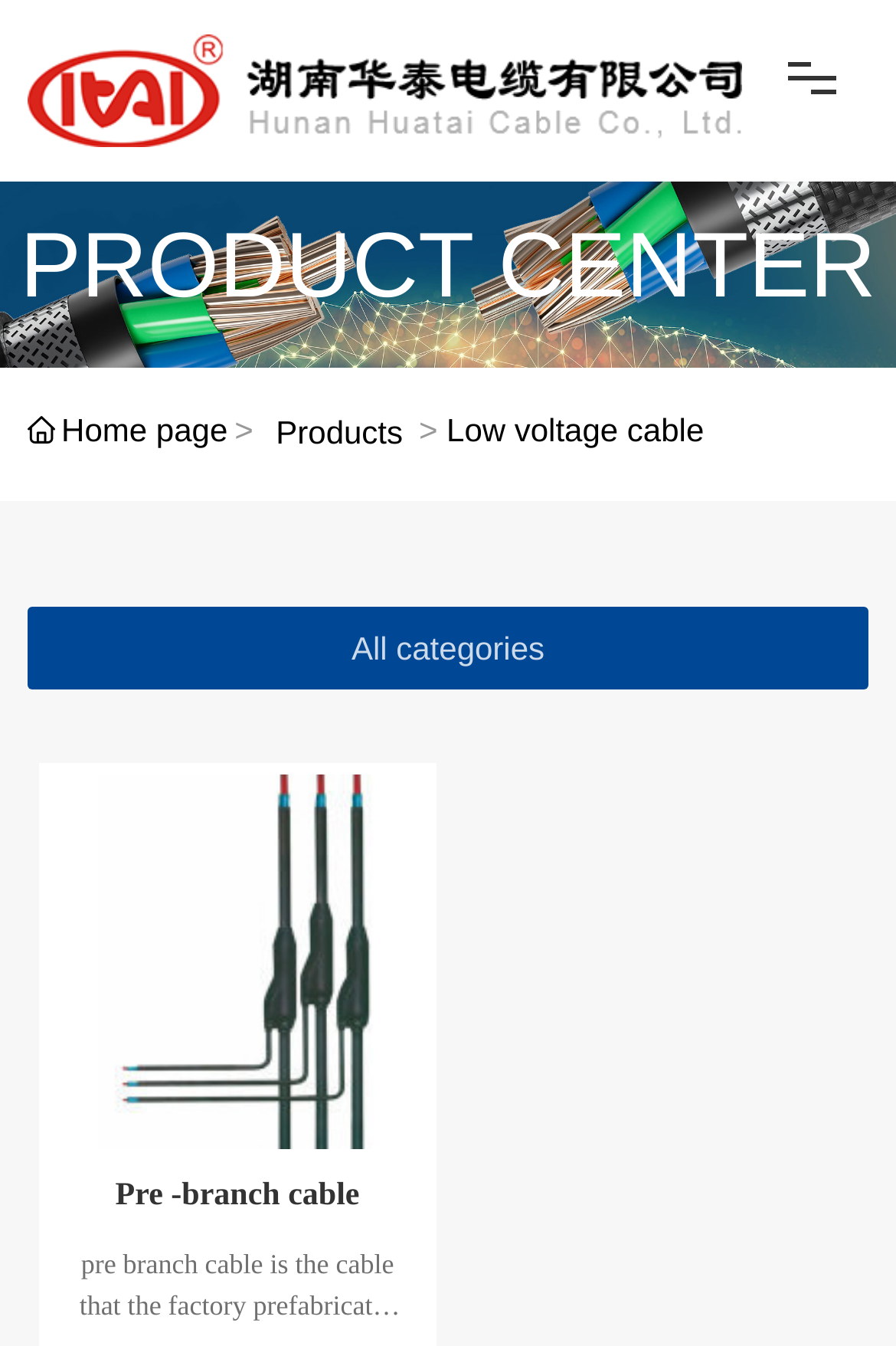Can you give a detailed response to the following question using the information from the image? What is the last link in the main navigation bar?

I found the last link in the main navigation bar by looking at the top navigation bar and counting the links from left to right, and the last one is 'News Center'.